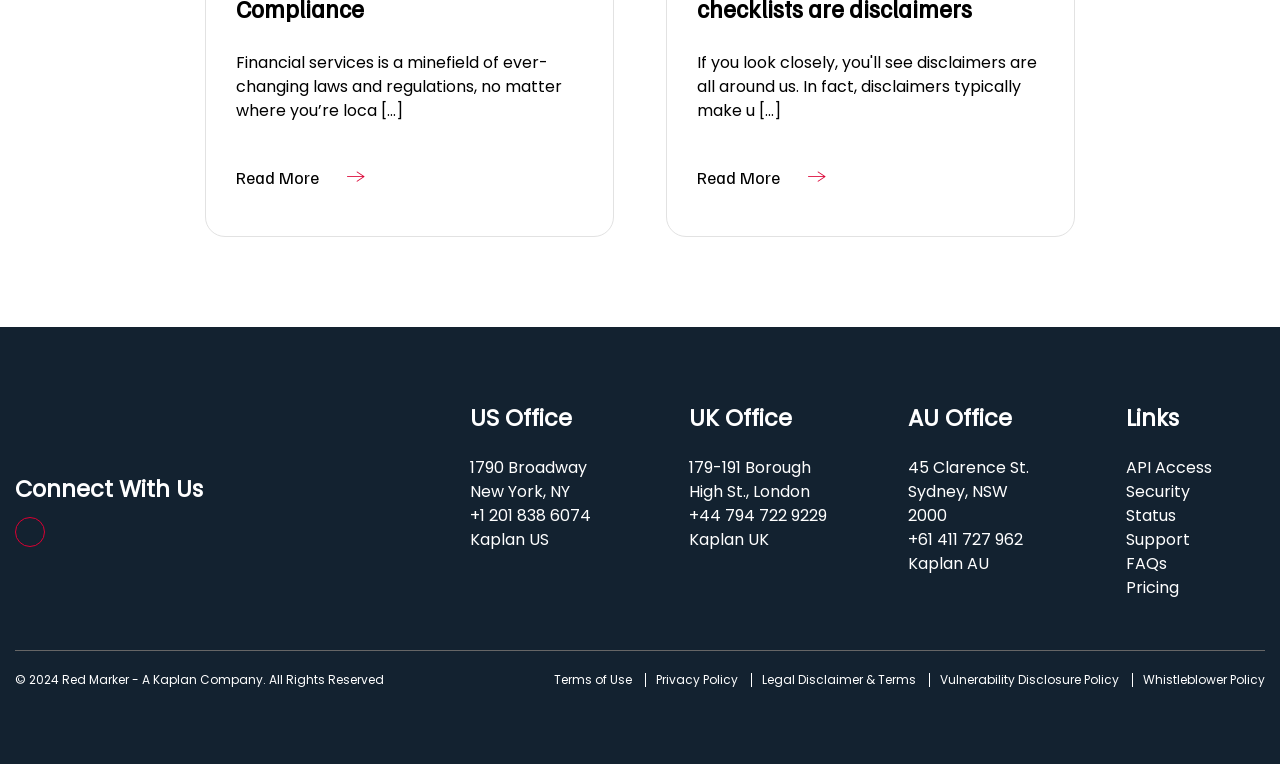What is the relationship between Red Marker and Kaplan?
Your answer should be a single word or phrase derived from the screenshot.

Red Marker is a Kaplan company